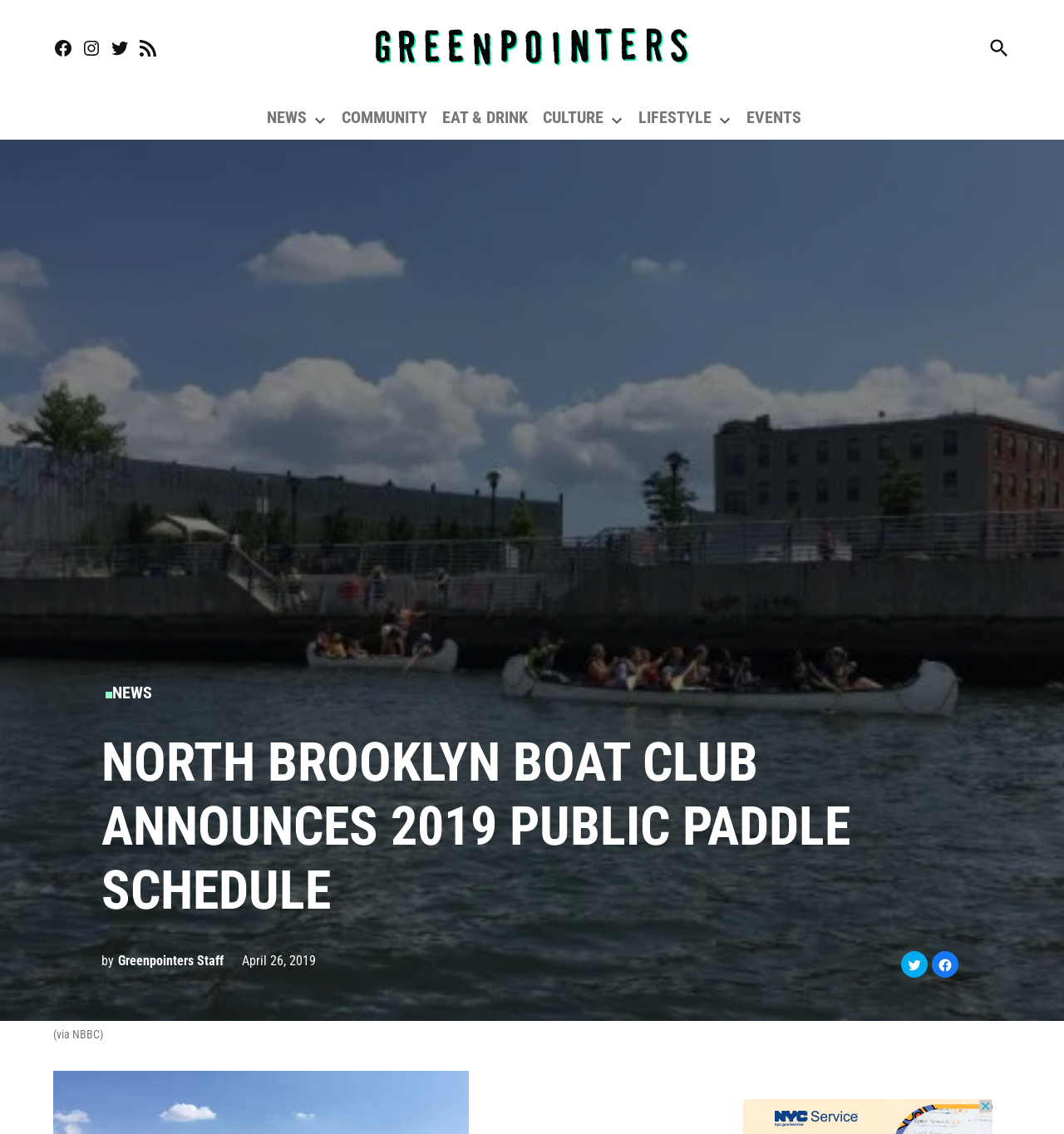Kindly provide the bounding box coordinates of the section you need to click on to fulfill the given instruction: "Share on Twitter".

[0.847, 0.839, 0.872, 0.862]